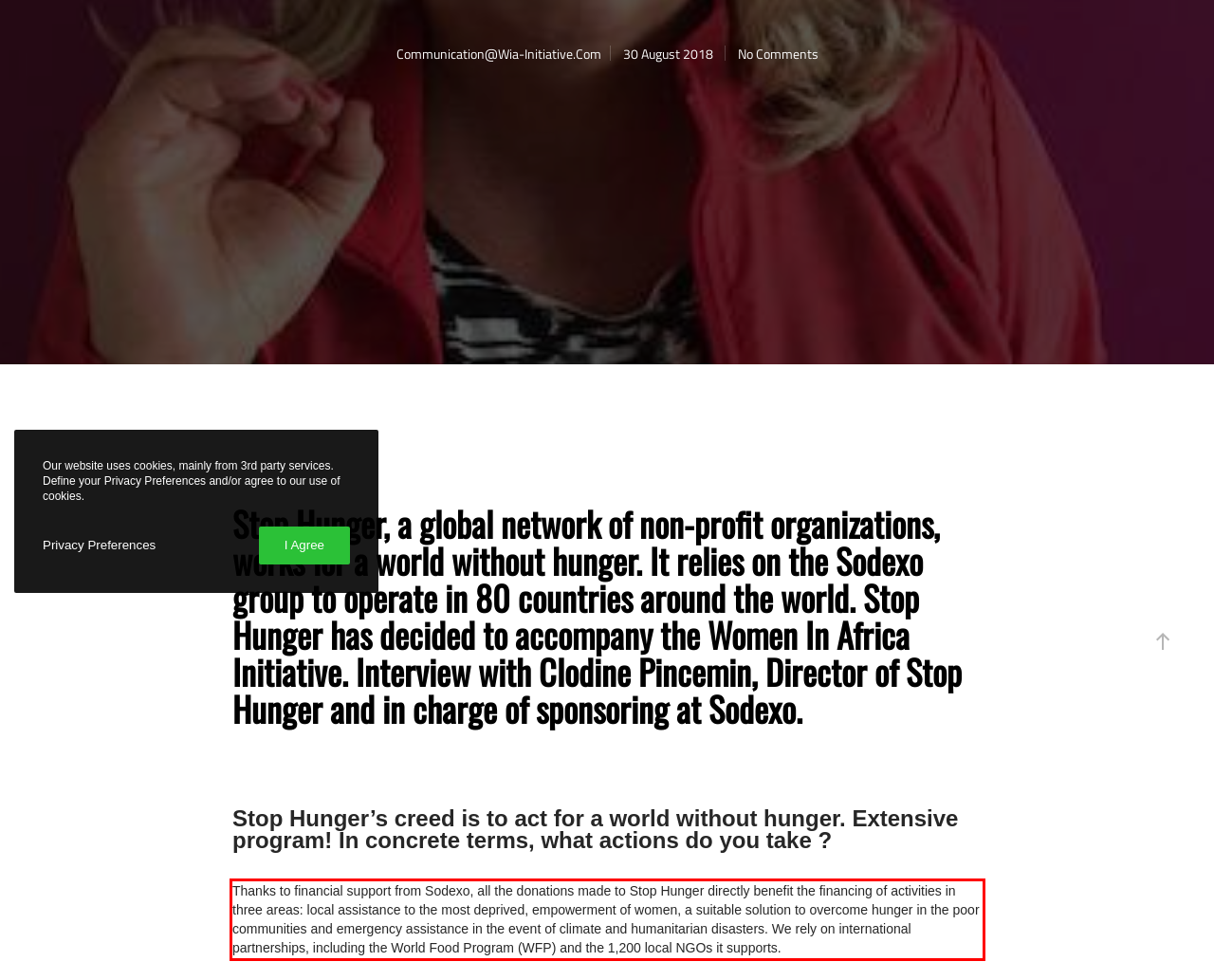Please examine the screenshot of the webpage and read the text present within the red rectangle bounding box.

Thanks to financial support from Sodexo, all the donations made to Stop Hunger directly benefit the financing of activities in three areas: local assistance to the most deprived, empowerment of women, a suitable solution to overcome hunger in the poor communities and emergency assistance in the event of climate and humanitarian disasters. We rely on international partnerships, including the World Food Program (WFP) and the 1,200 local NGOs it supports.